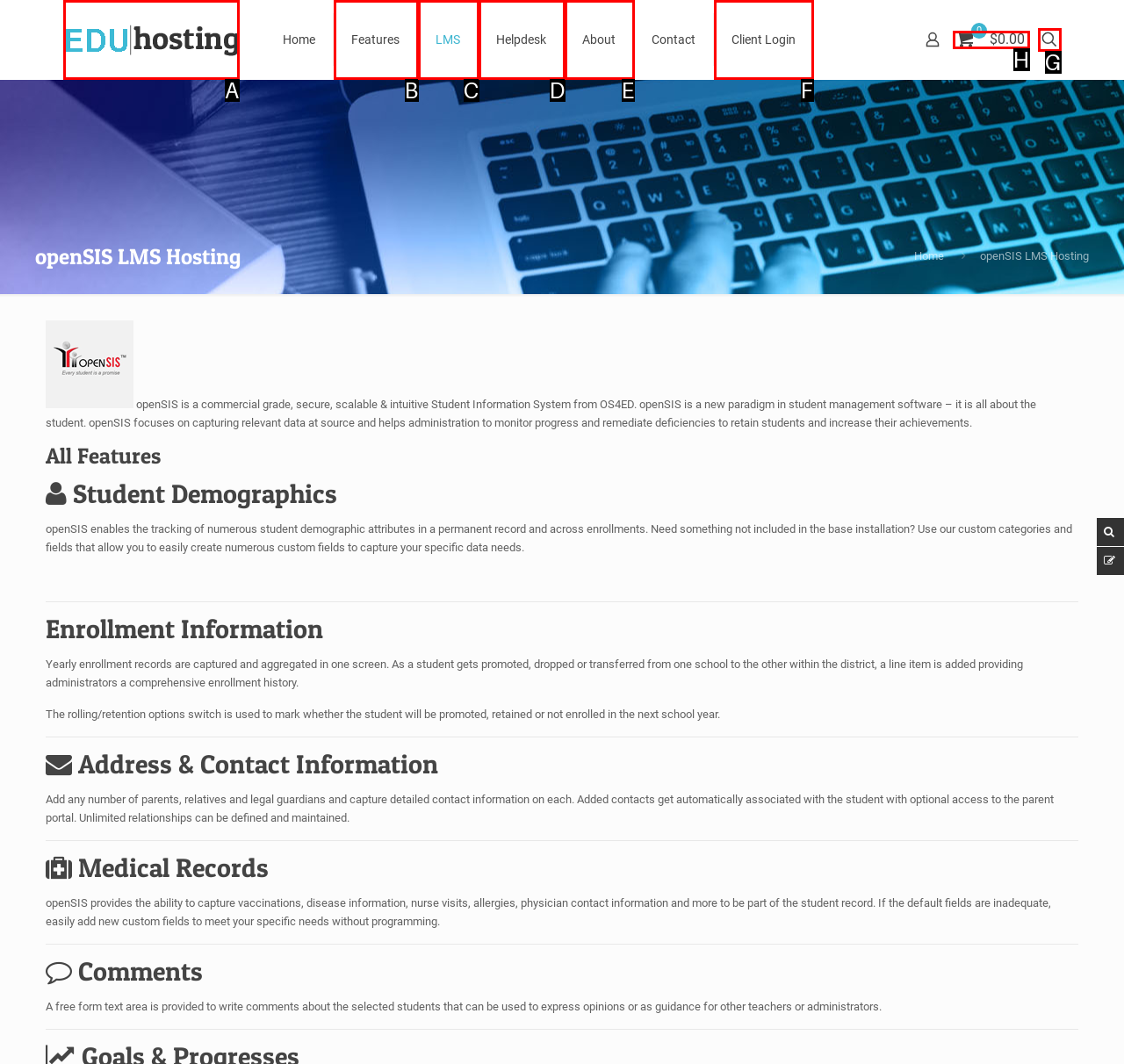Match the description: title="EDU Hosting" to the appropriate HTML element. Respond with the letter of your selected option.

A